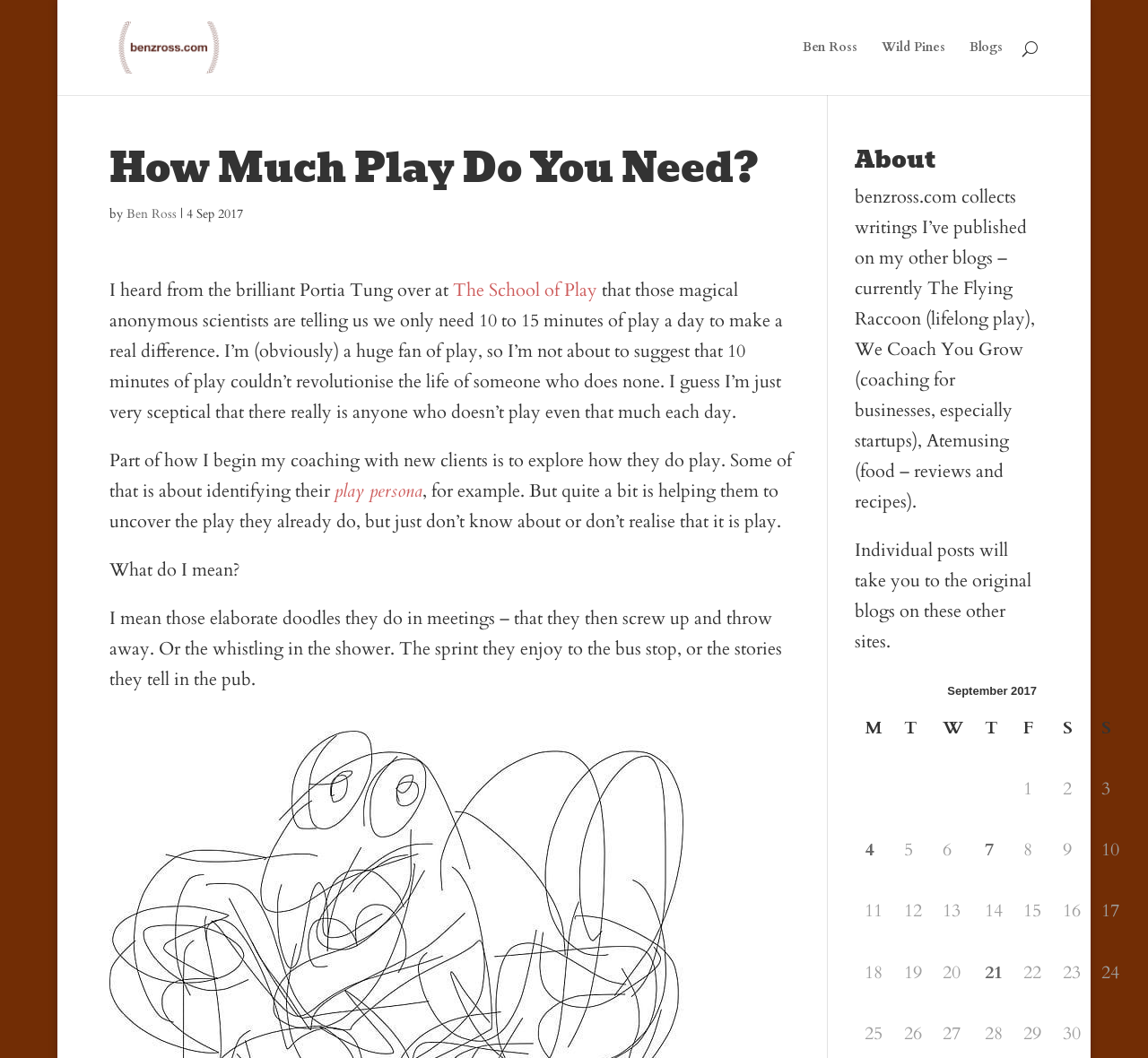Provide a short answer to the following question with just one word or phrase: How many columns are in the grid?

7